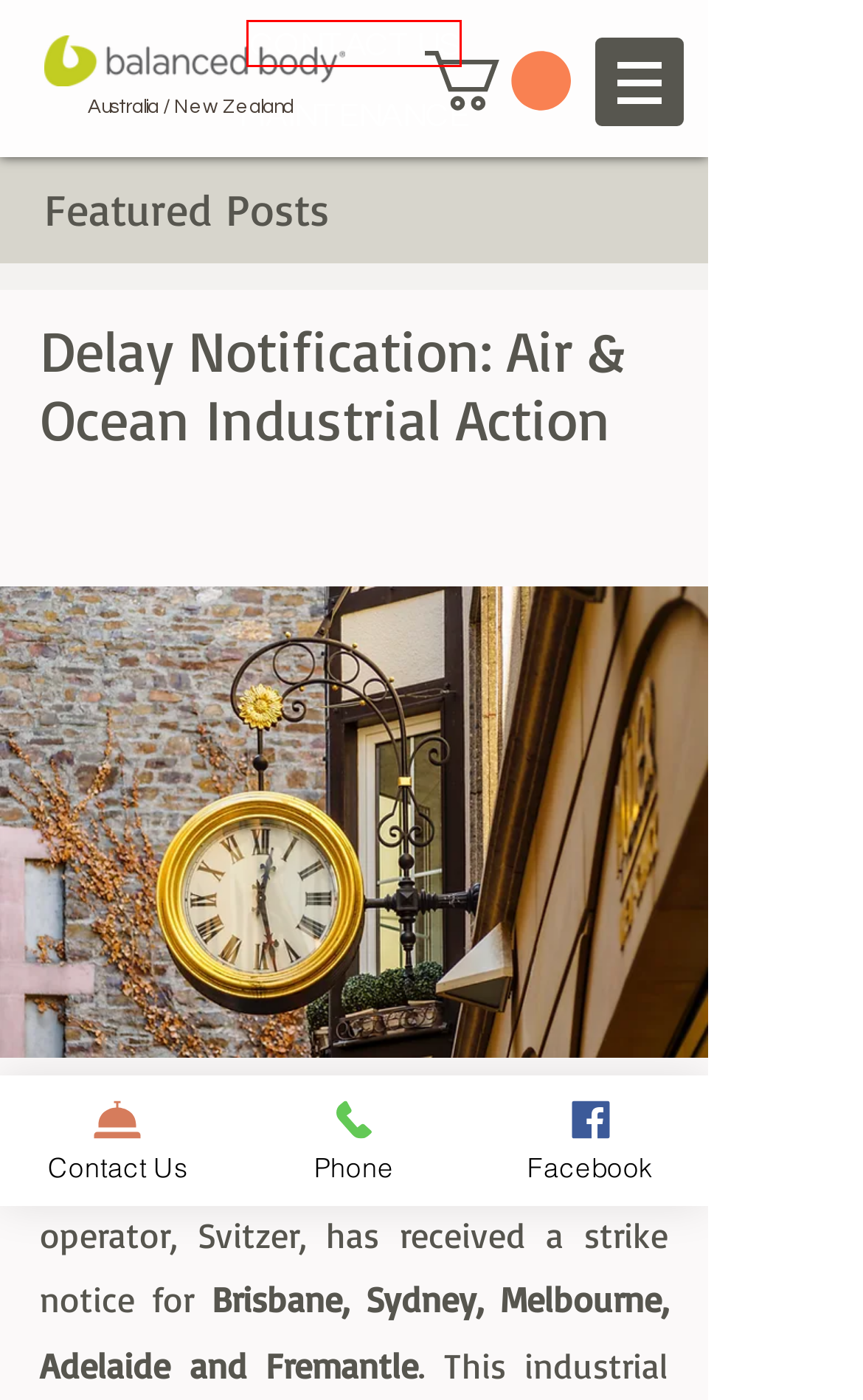A screenshot of a webpage is provided, featuring a red bounding box around a specific UI element. Identify the webpage description that most accurately reflects the new webpage after interacting with the selected element. Here are the candidates:
A. June - 2015
B. CONTACT US | Balanced Body AU/NZ
C. #pilatesforswimming | Balanced Body AU/NZ
D. February - 2018
E. Meet Me at the Barre!
F. October - 2014
G. MAINTENANCE | Balanced Body AU/NZ
H. August - 2018

B